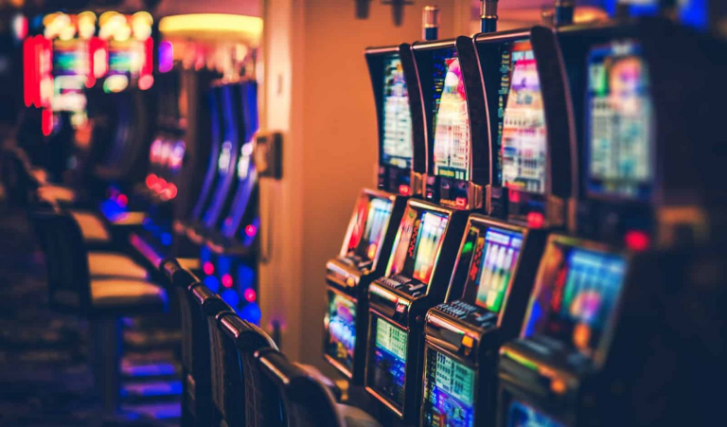Describe every detail you can see in the image.

The image captures a vibrant scene inside a casino, showcasing a row of colorful slot machines. Each machine is illuminated with bright, flashing lights and vivid graphics, creating an inviting atmosphere for players. The softly blurred background hints at more gaming machines, enhancing the lively ambiance typical of a casino setting. The perspective suggests a bustling environment where excitement and anticipation fill the air as patrons engage with the machines, hoping for a jackpot. Overall, the image encapsulates the thrill of the gaming experience, drawing viewers into the dynamic world of casino entertainment.